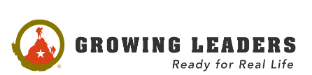What is symbolized by the mountain with a star?
Answer the question with detailed information derived from the image.

The caption explains that the bold graphic element of a mountain with a star in the logo symbolizes growth and achievement, which is a key aspect of the organization's mission.